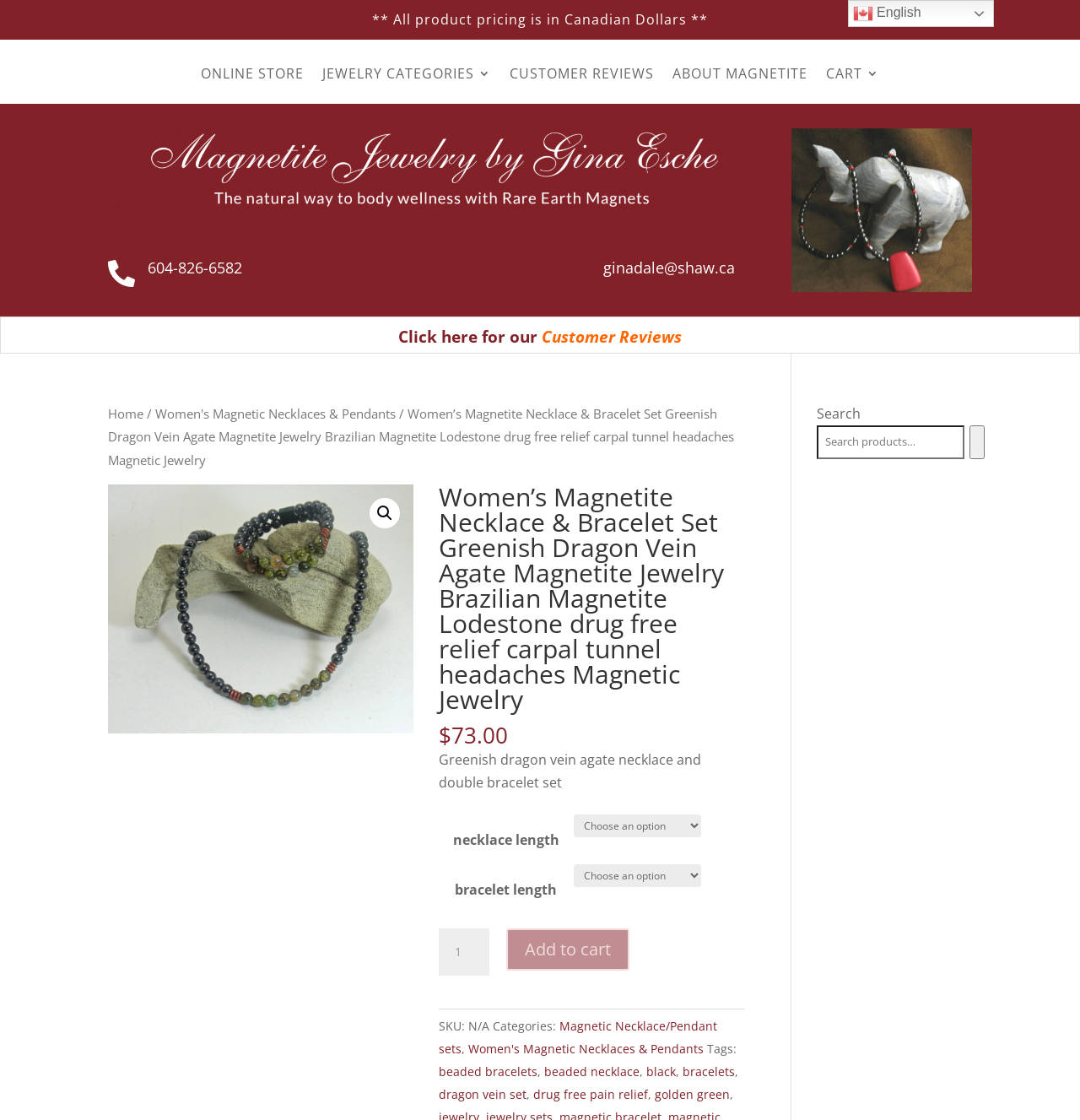Answer the question below using just one word or a short phrase: 
What is the category of the product?

Magnetic Necklace/Pendant sets